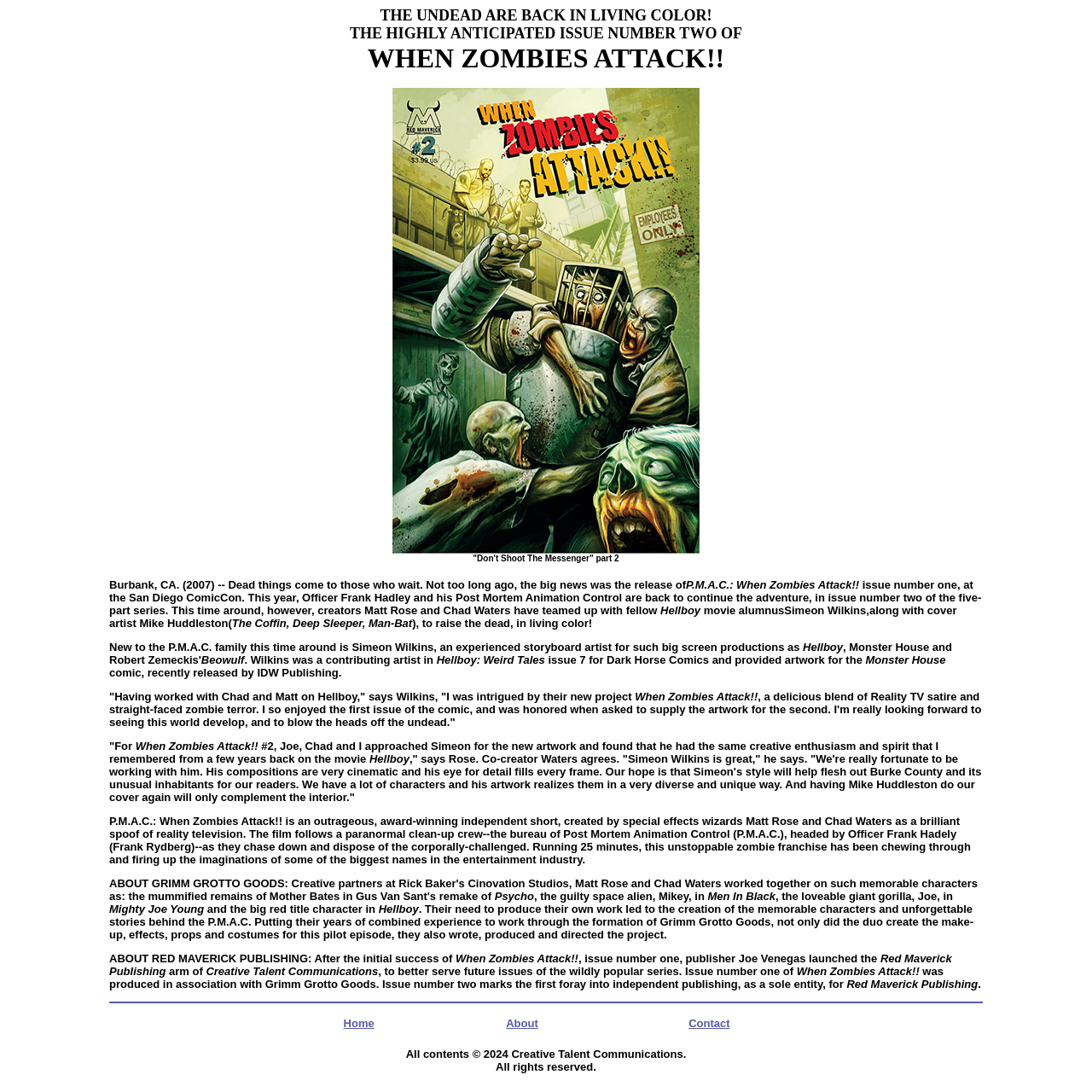Provide a brief response using a word or short phrase to this question:
What is the name of the publishing company?

Red Maverick Publishing